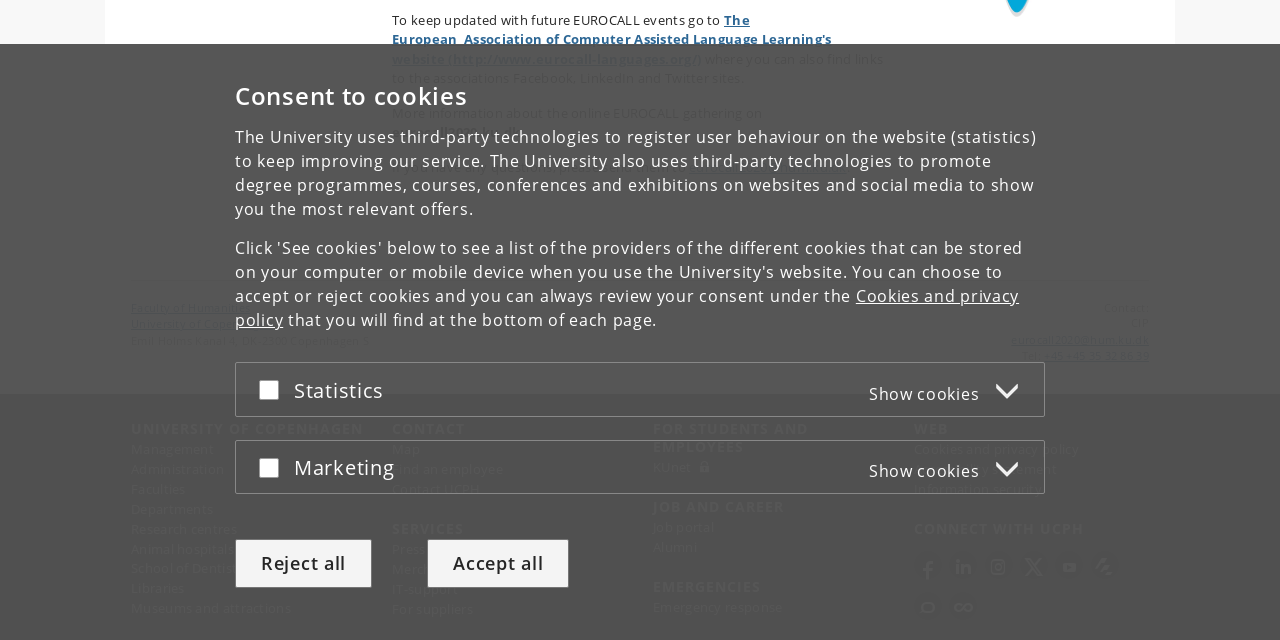Provide the bounding box coordinates in the format (top-left x, top-left y, bottom-right x, bottom-right y). All values are floating point numbers between 0 and 1. Determine the bounding box coordinate of the UI element described as: Departments

[0.102, 0.781, 0.167, 0.809]